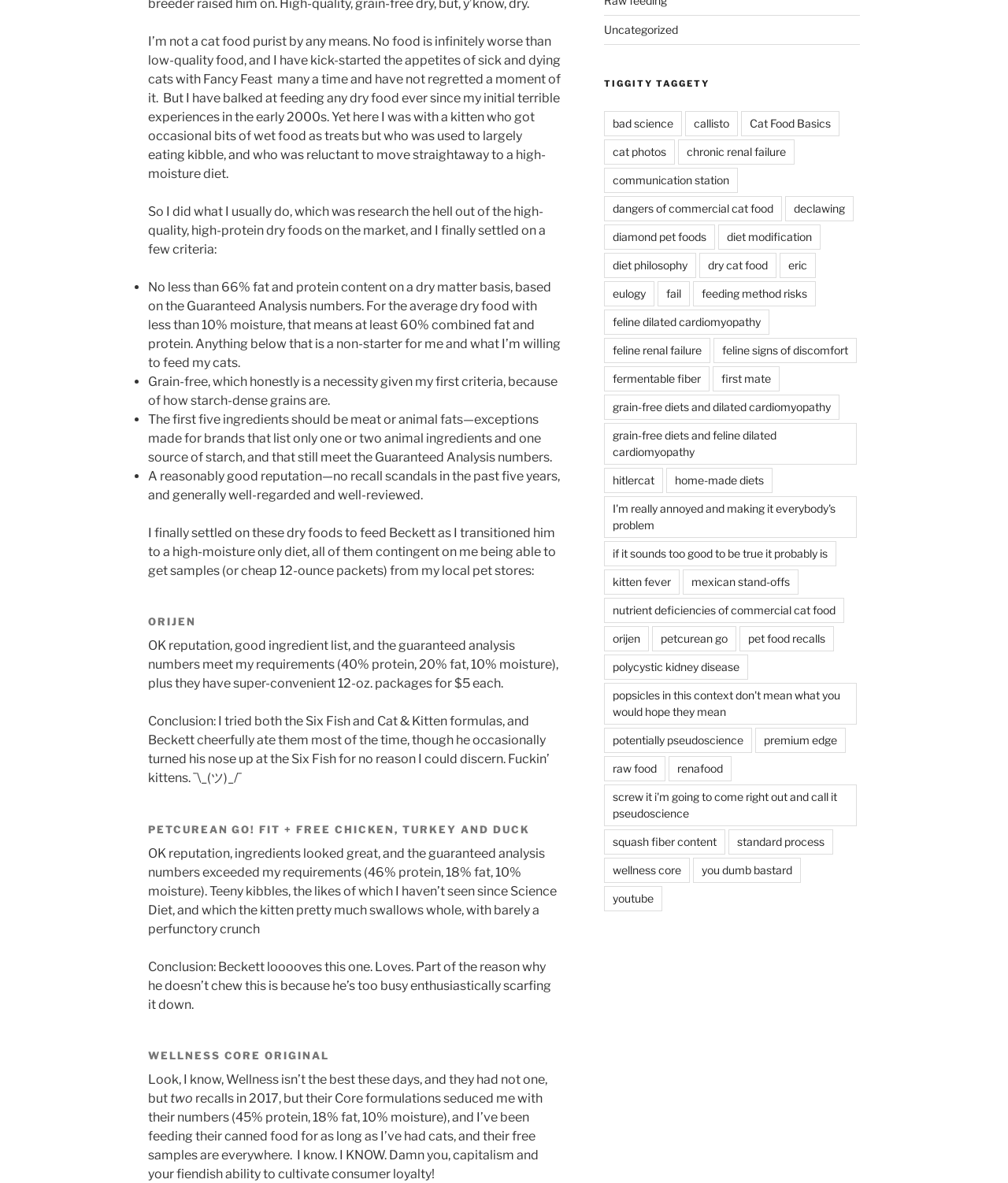Please locate the bounding box coordinates of the element that should be clicked to achieve the given instruction: "Follow the 'Uncategorized' link".

[0.599, 0.019, 0.672, 0.031]